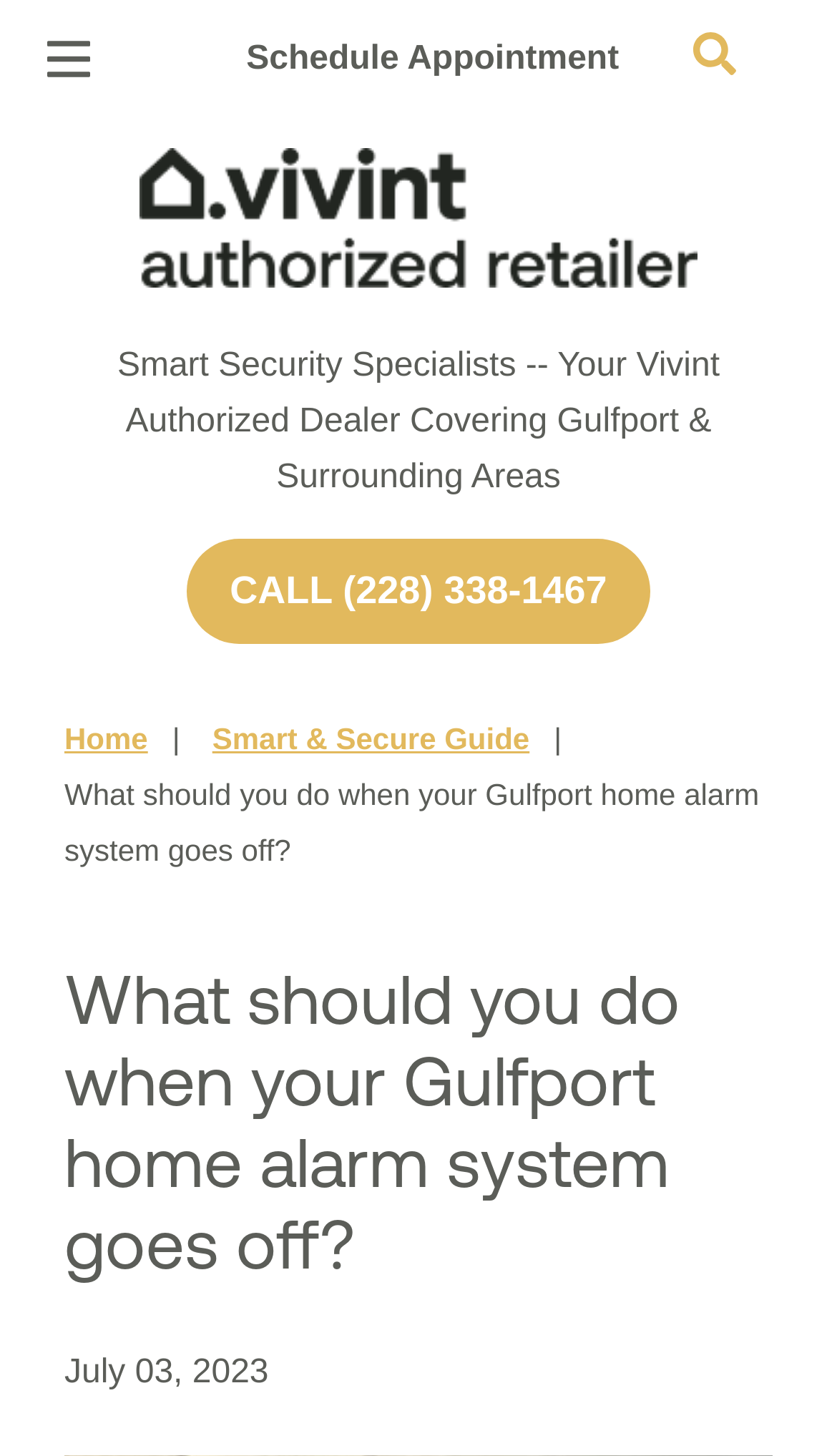Locate the bounding box coordinates of the clickable area to execute the instruction: "Call the phone number". Provide the coordinates as four float numbers between 0 and 1, represented as [left, top, right, bottom].

[0.223, 0.37, 0.777, 0.442]